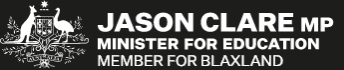What is the focus of Jason Clare's commitment?
Provide an in-depth and detailed explanation in response to the question.

The logo emphasizes Jason Clare's title and position, along with his commitment to education in Australia, indicating that his primary focus is on education in the Australian context.